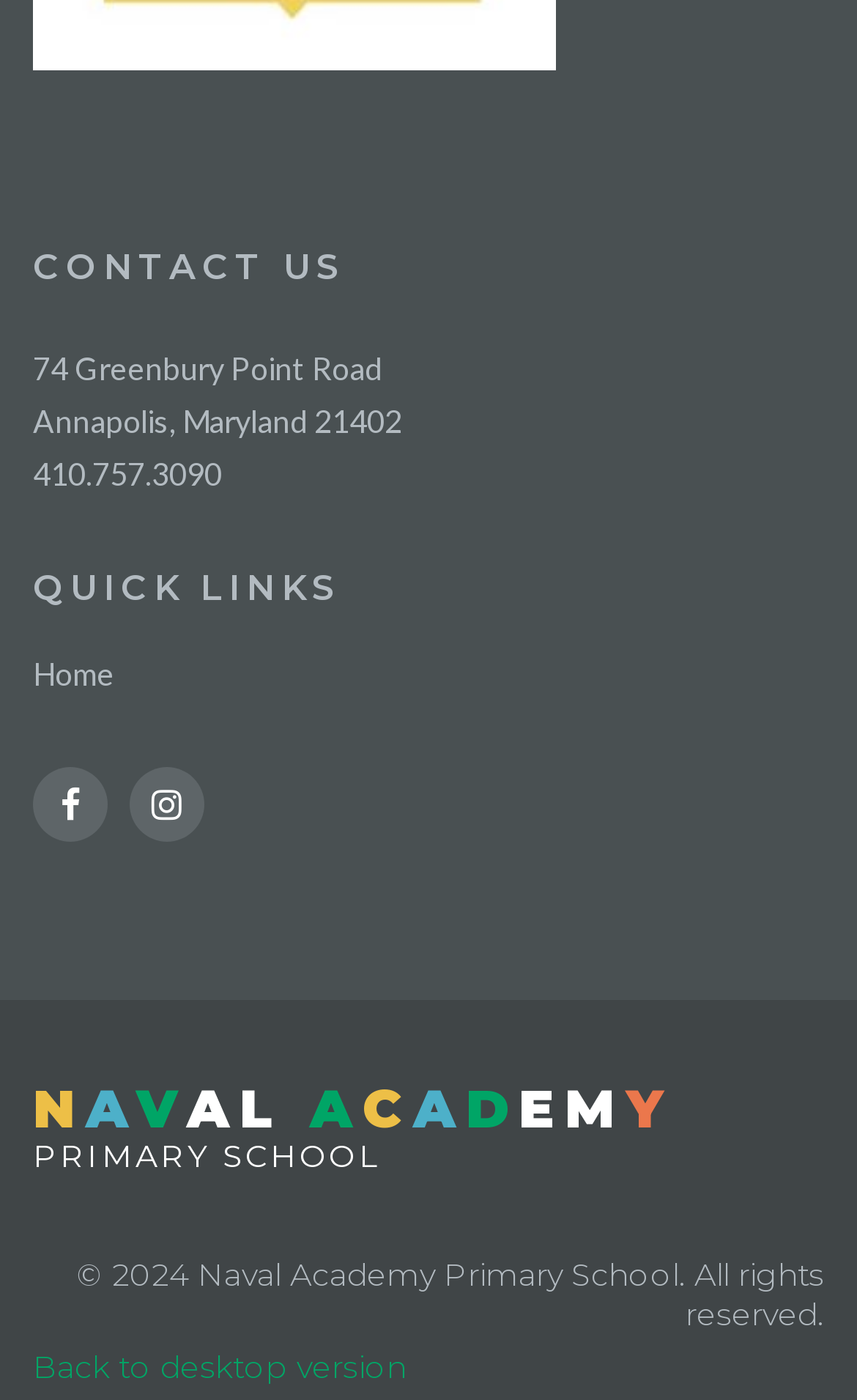What is the phone number of the school?
Respond to the question with a well-detailed and thorough answer.

The phone number of the school can be found in the contact information section, which is located at the top of the webpage. The static text element '410.757.3090' provides the phone number.